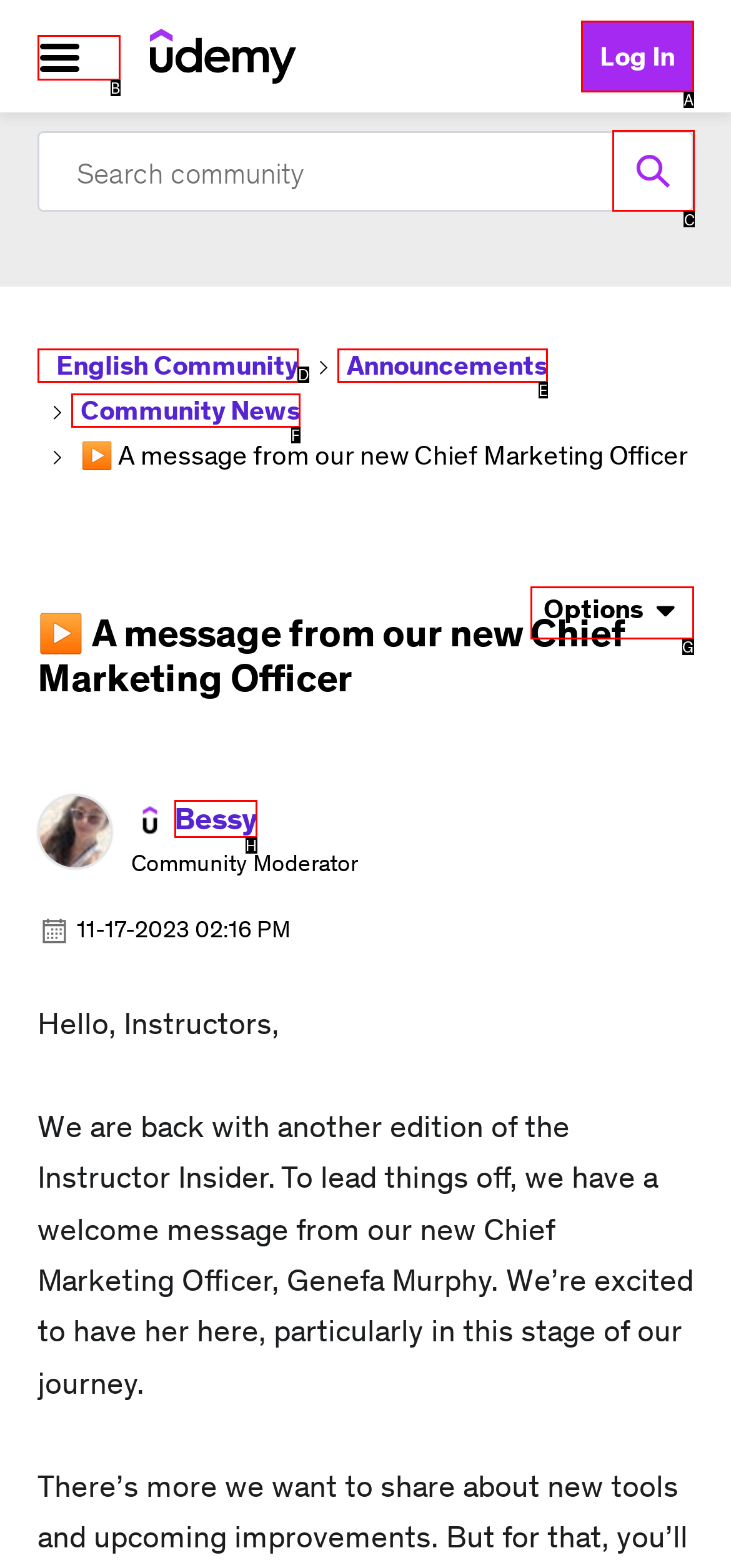Identify the correct UI element to click for this instruction: Search
Respond with the appropriate option's letter from the provided choices directly.

C